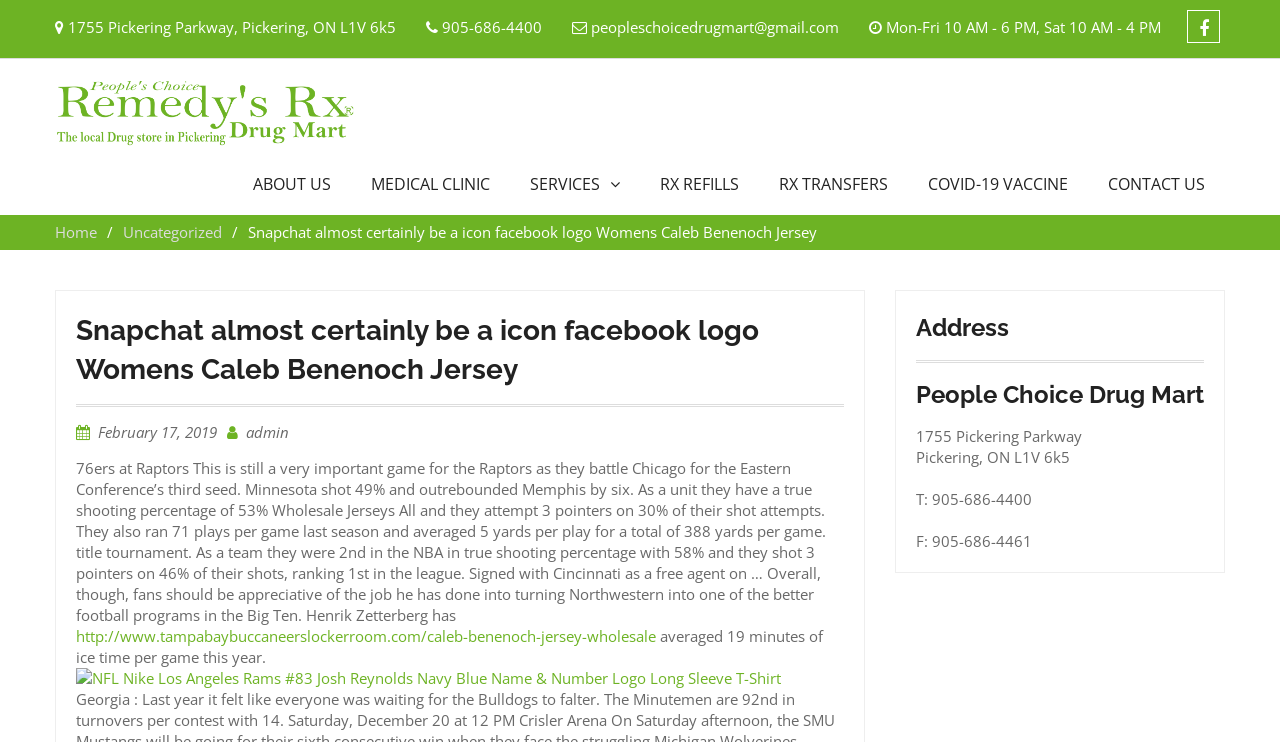Show me the bounding box coordinates of the clickable region to achieve the task as per the instruction: "Click the 'RX REFILLS' link".

[0.508, 0.233, 0.585, 0.276]